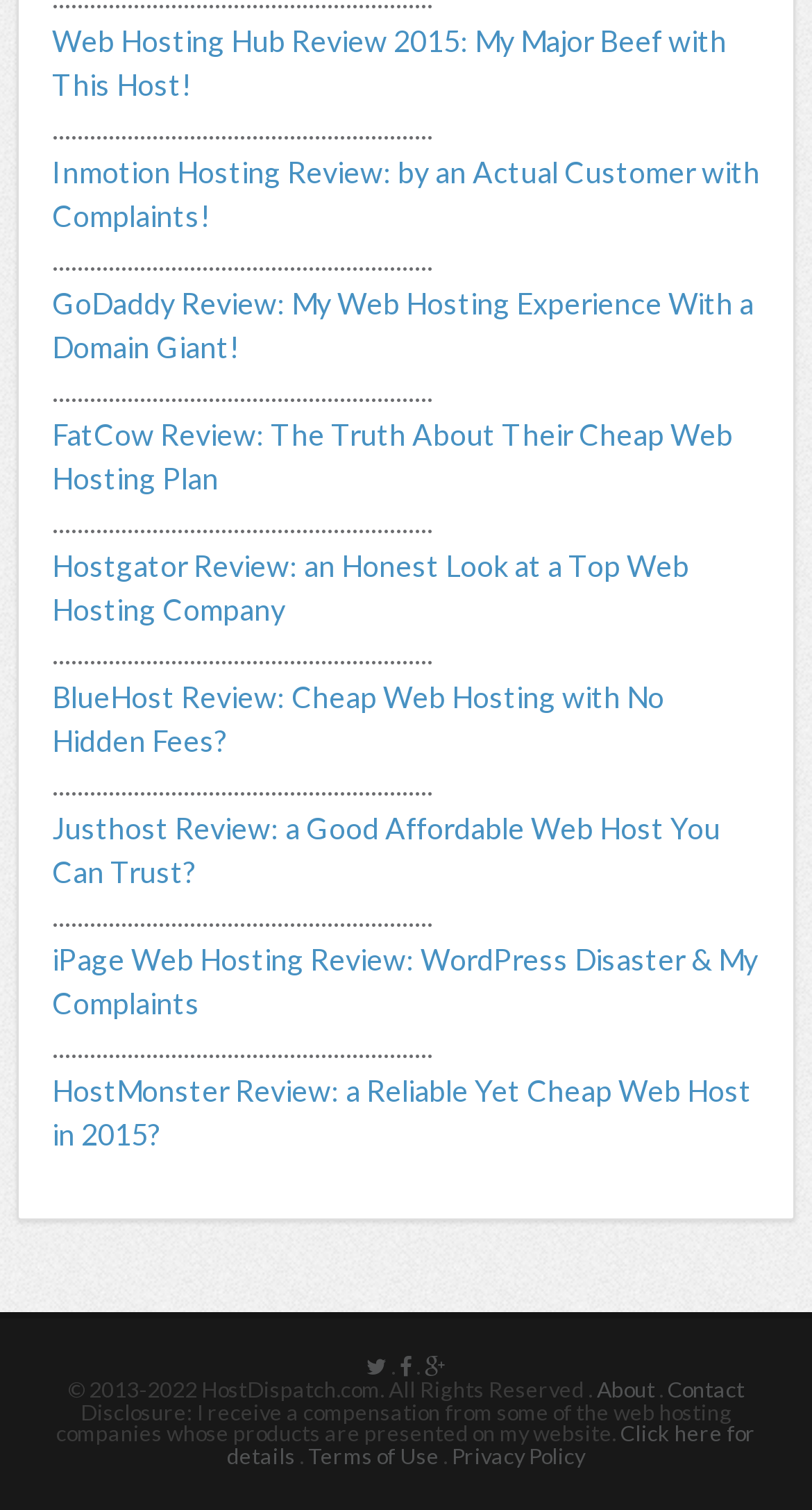What is the last web hosting company reviewed?
Based on the image, answer the question with a single word or brief phrase.

HostMonster